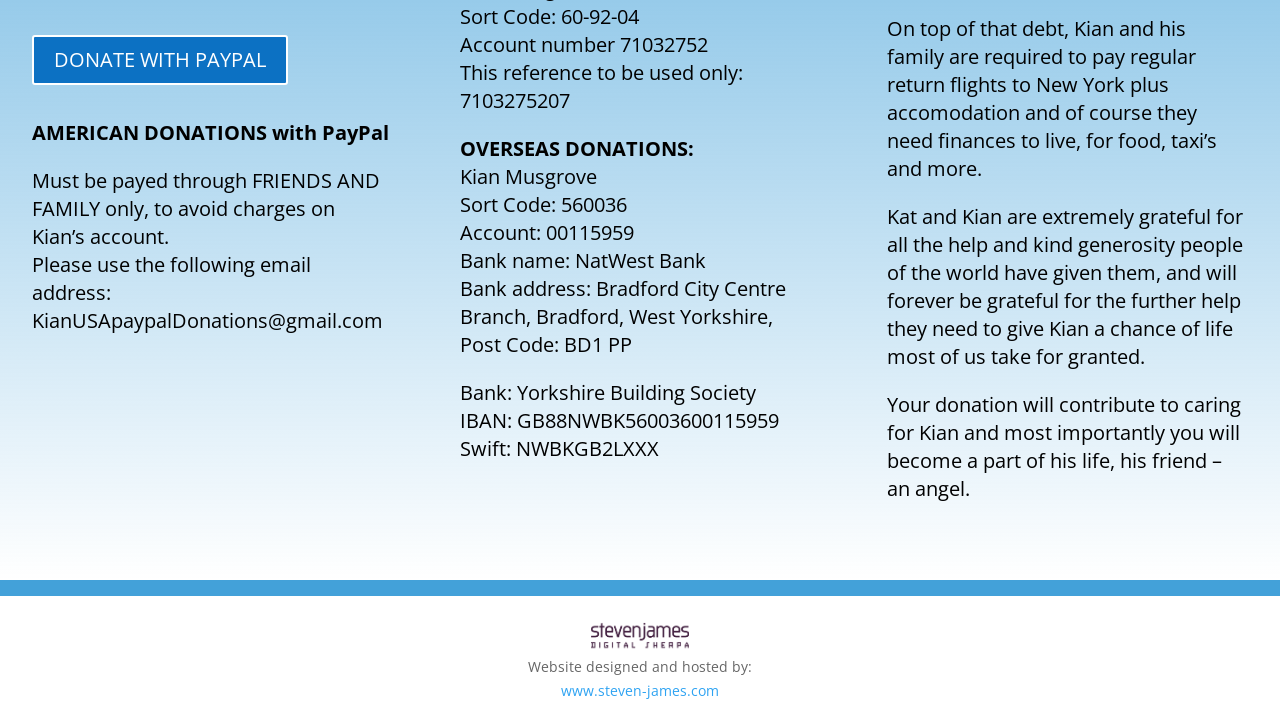Given the following UI element description: "www.steven-james.com", find the bounding box coordinates in the webpage screenshot.

[0.438, 0.935, 0.562, 0.961]